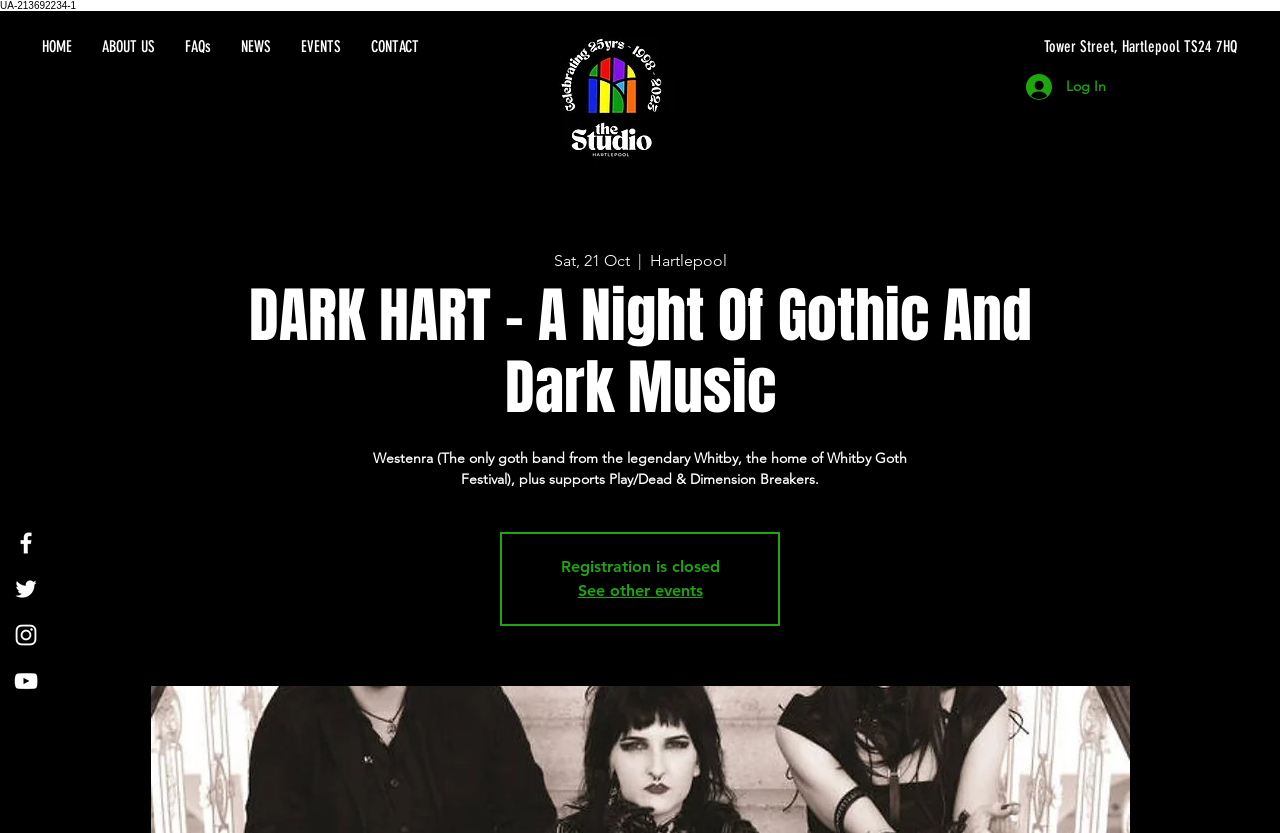What type of music is featured in the event?
Give a one-word or short-phrase answer derived from the screenshot.

Gothic and Dark Music